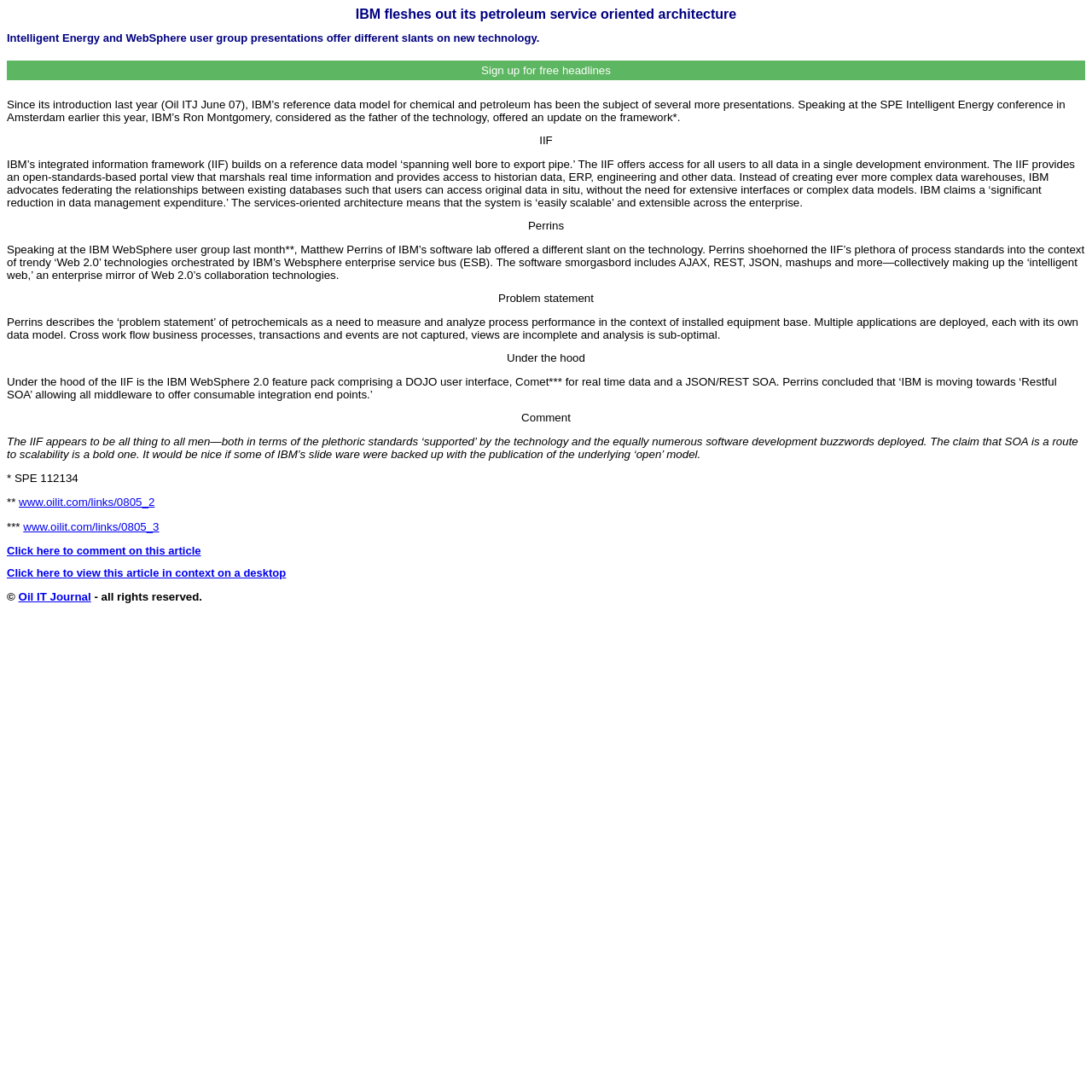Given the element description: "Oil IT Journal", predict the bounding box coordinates of this UI element. The coordinates must be four float numbers between 0 and 1, given as [left, top, right, bottom].

[0.017, 0.541, 0.083, 0.553]